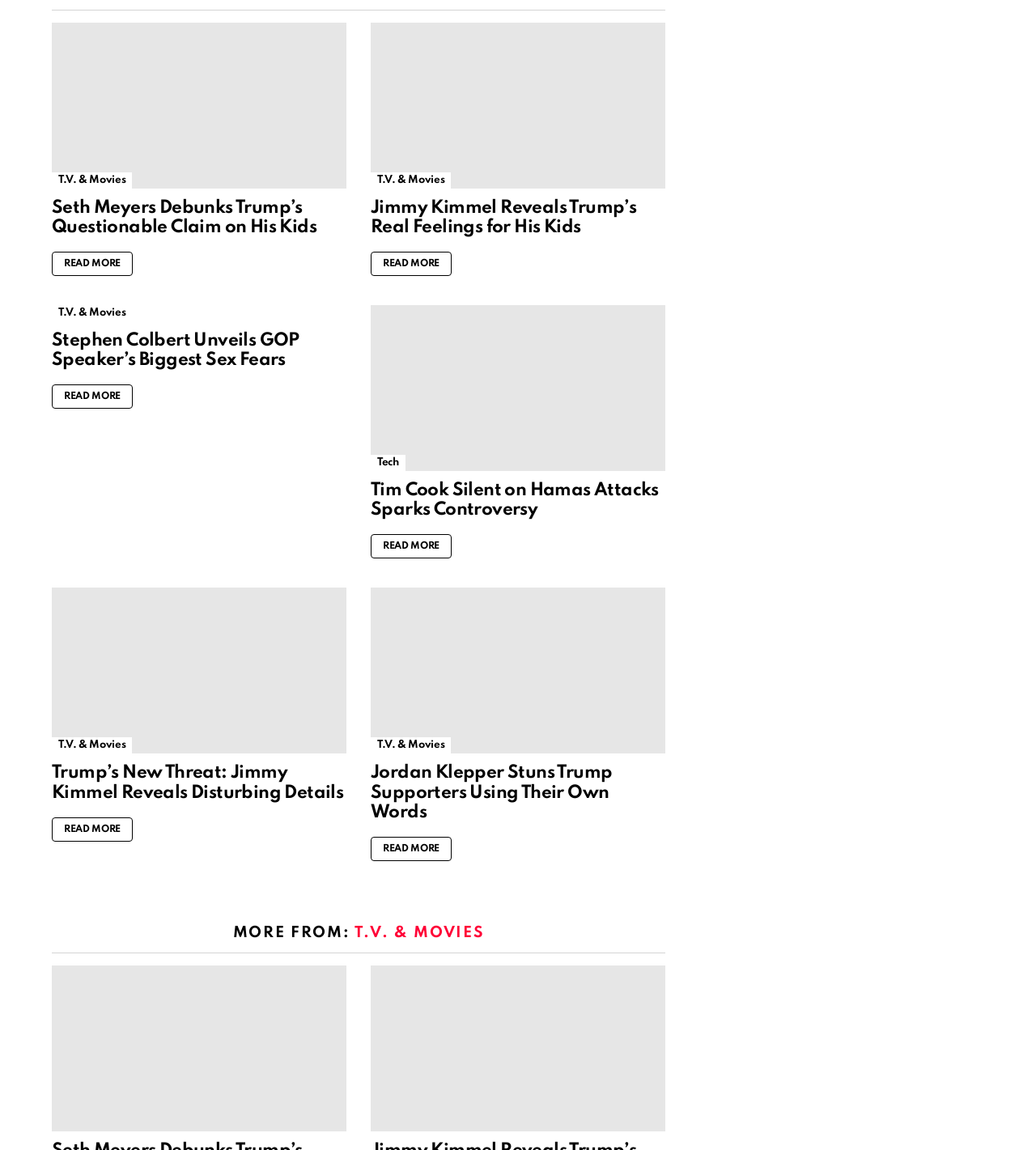What type of content is presented on this webpage?
Based on the screenshot, provide a one-word or short-phrase response.

News articles